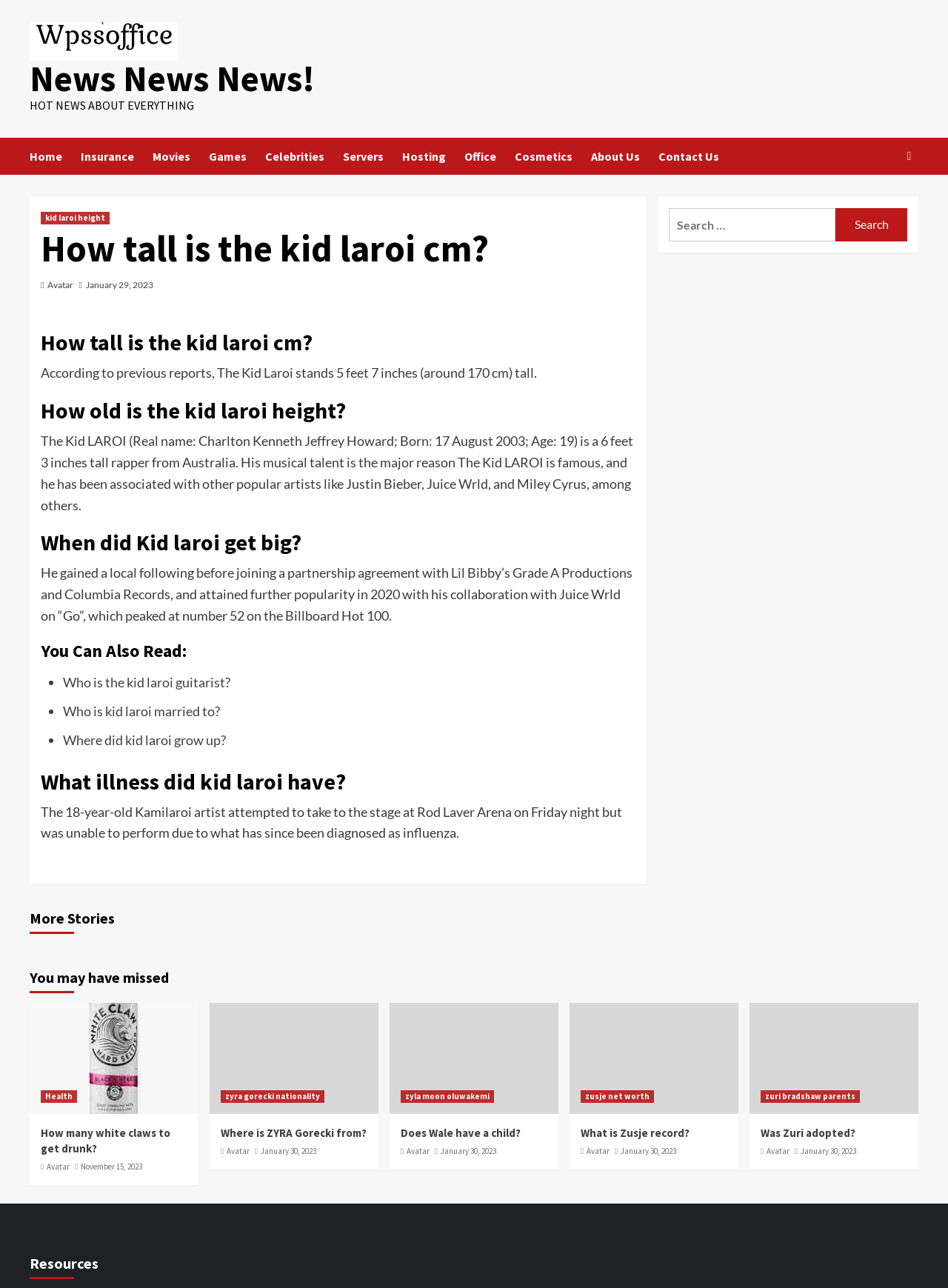Provide the bounding box coordinates for the area that should be clicked to complete the instruction: "Read about How tall is the kid laroi cm?".

[0.043, 0.177, 0.67, 0.209]